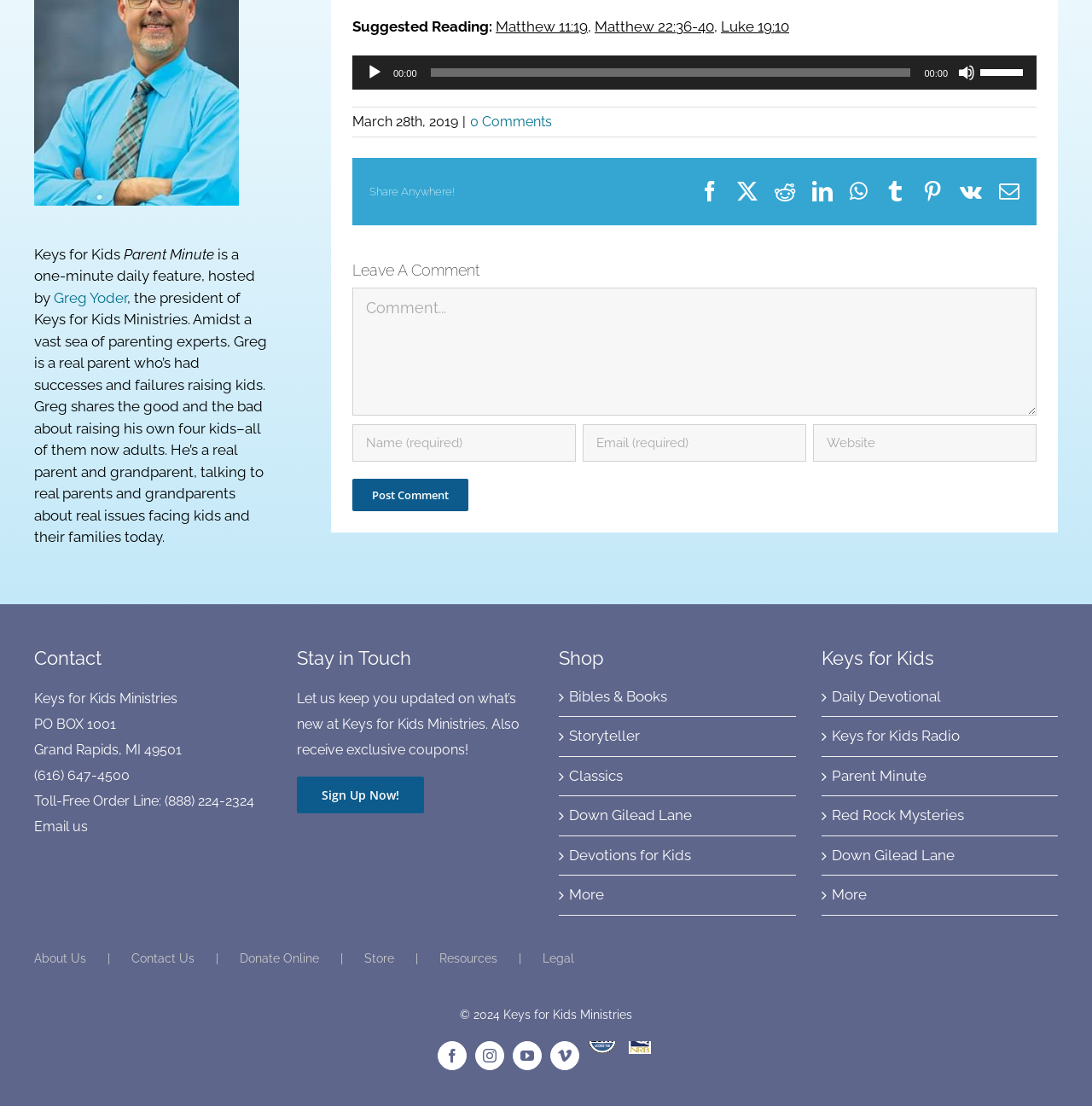Find the bounding box coordinates for the UI element whose description is: "Keys for Kids Radio". The coordinates should be four float numbers between 0 and 1, in the format [left, top, right, bottom].

[0.761, 0.656, 0.961, 0.676]